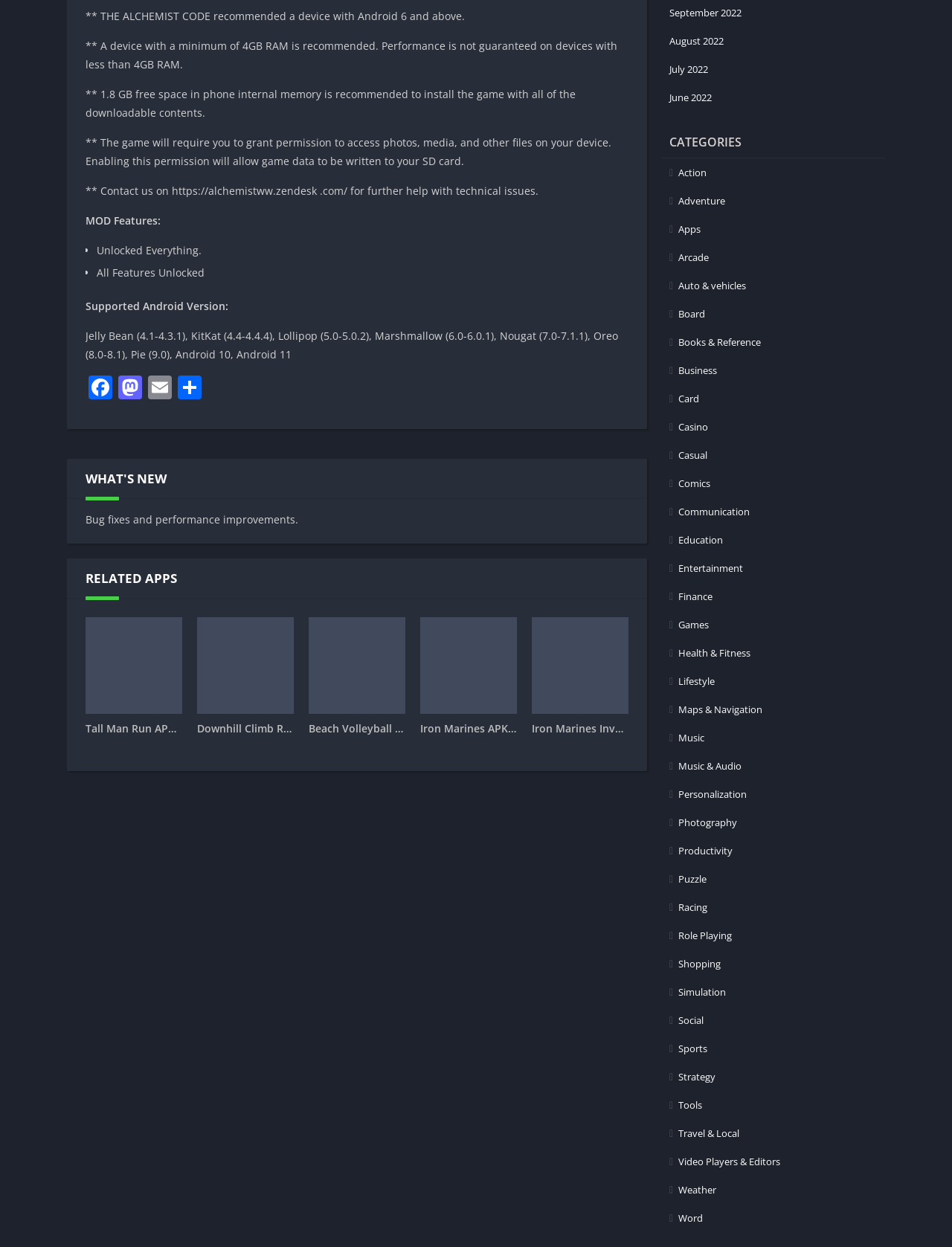Determine the bounding box coordinates for the area that needs to be clicked to fulfill this task: "Open Iron Marines Mod APK link". The coordinates must be given as four float numbers between 0 and 1, i.e., [left, top, right, bottom].

[0.441, 0.495, 0.543, 0.609]